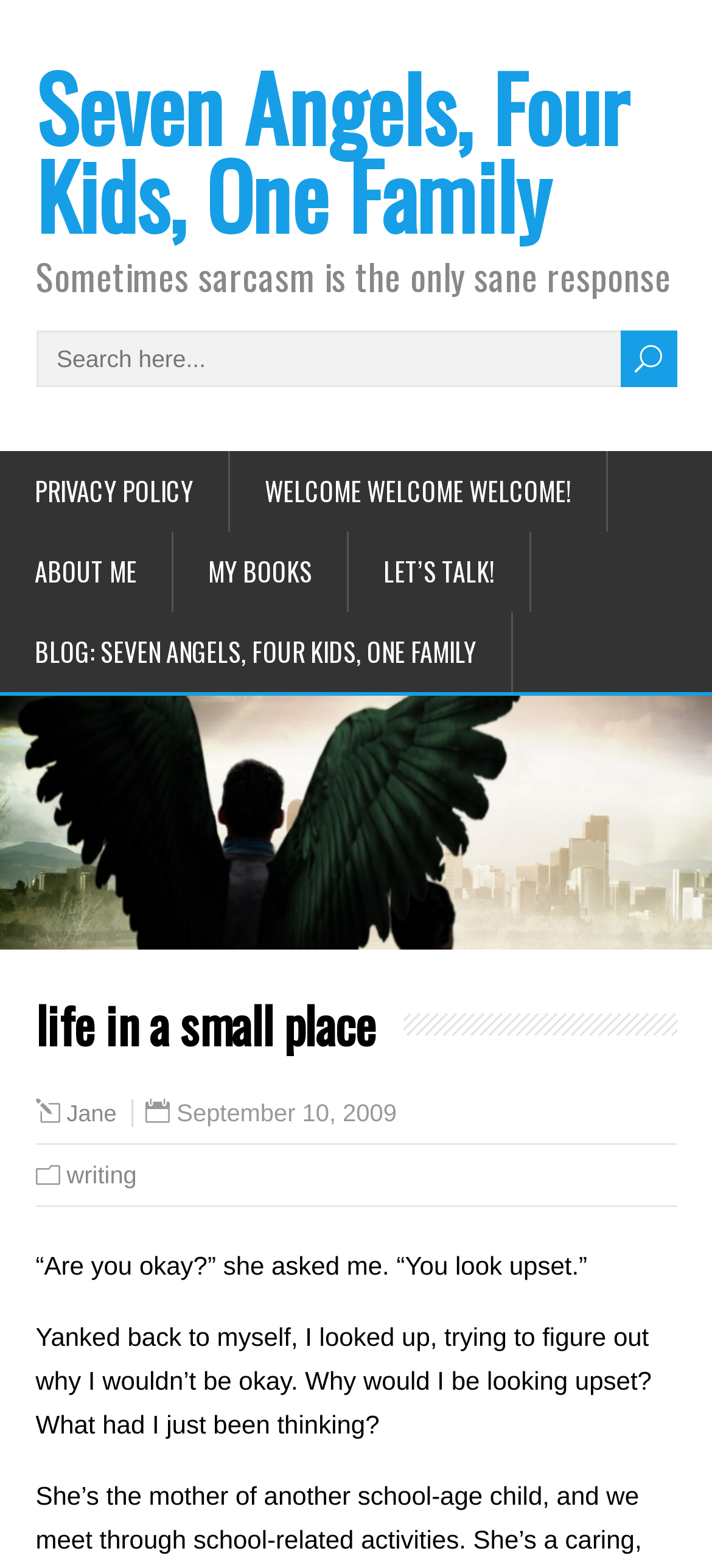Reply to the question with a brief word or phrase: What is the title of the blog?

life in a small place